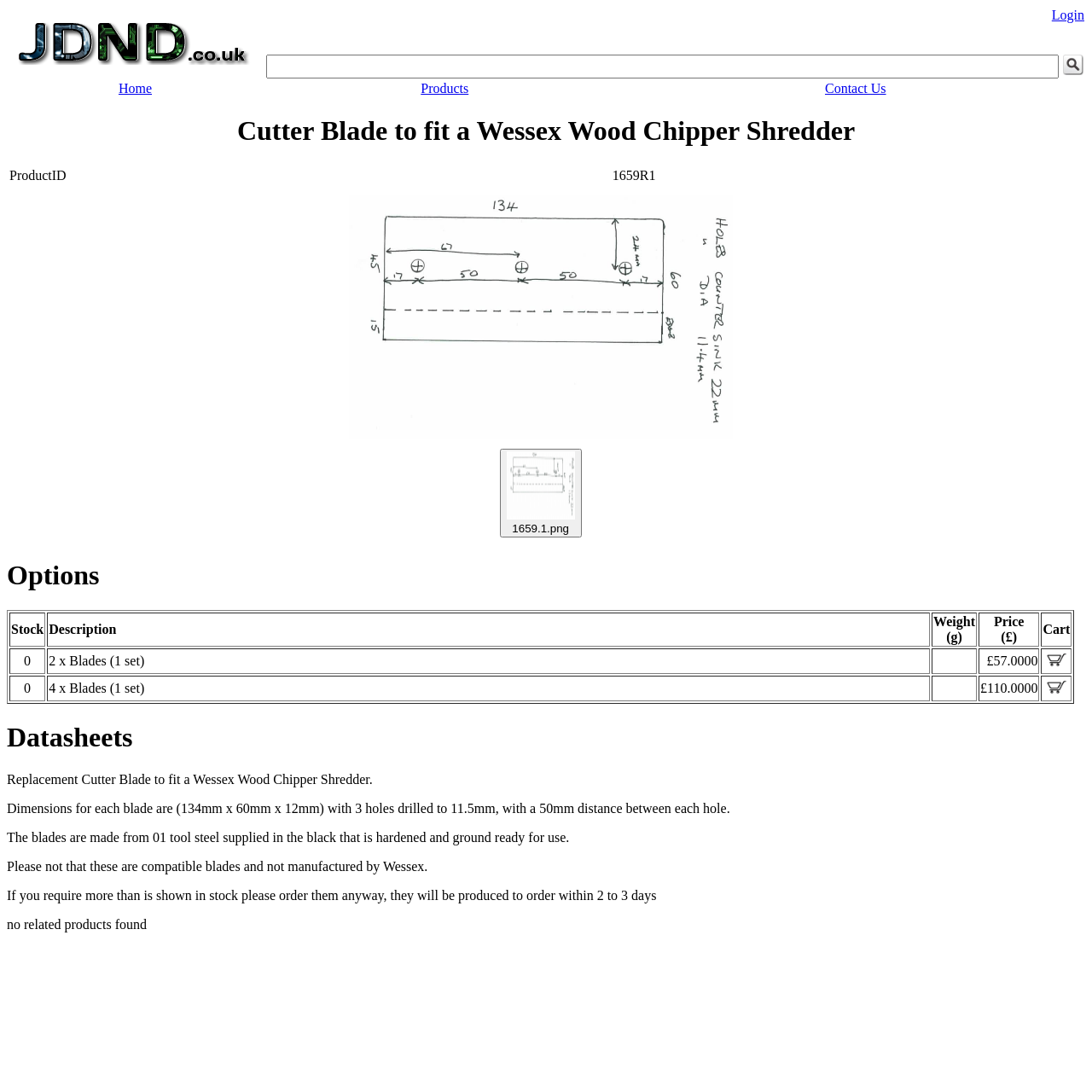Find the bounding box coordinates of the clickable area that will achieve the following instruction: "Click the Home link".

[0.109, 0.074, 0.139, 0.088]